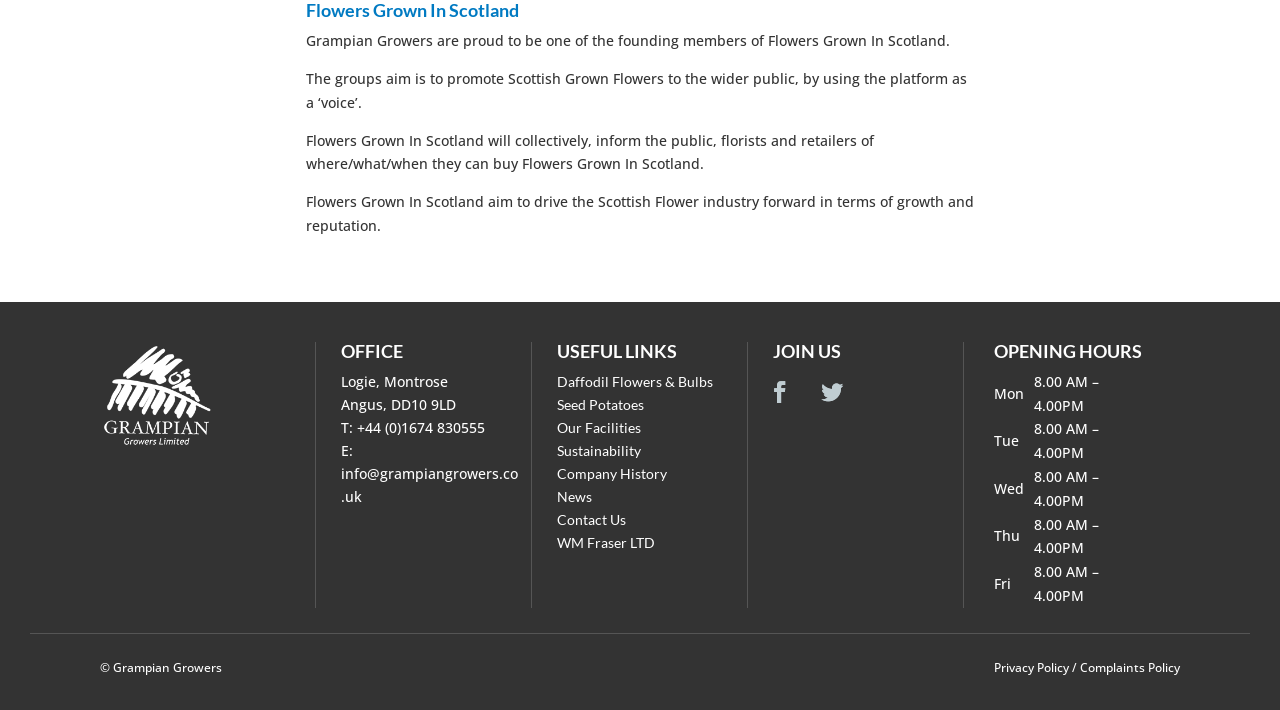What is the name of the organization?
Based on the image, respond with a single word or phrase.

Grampian Growers